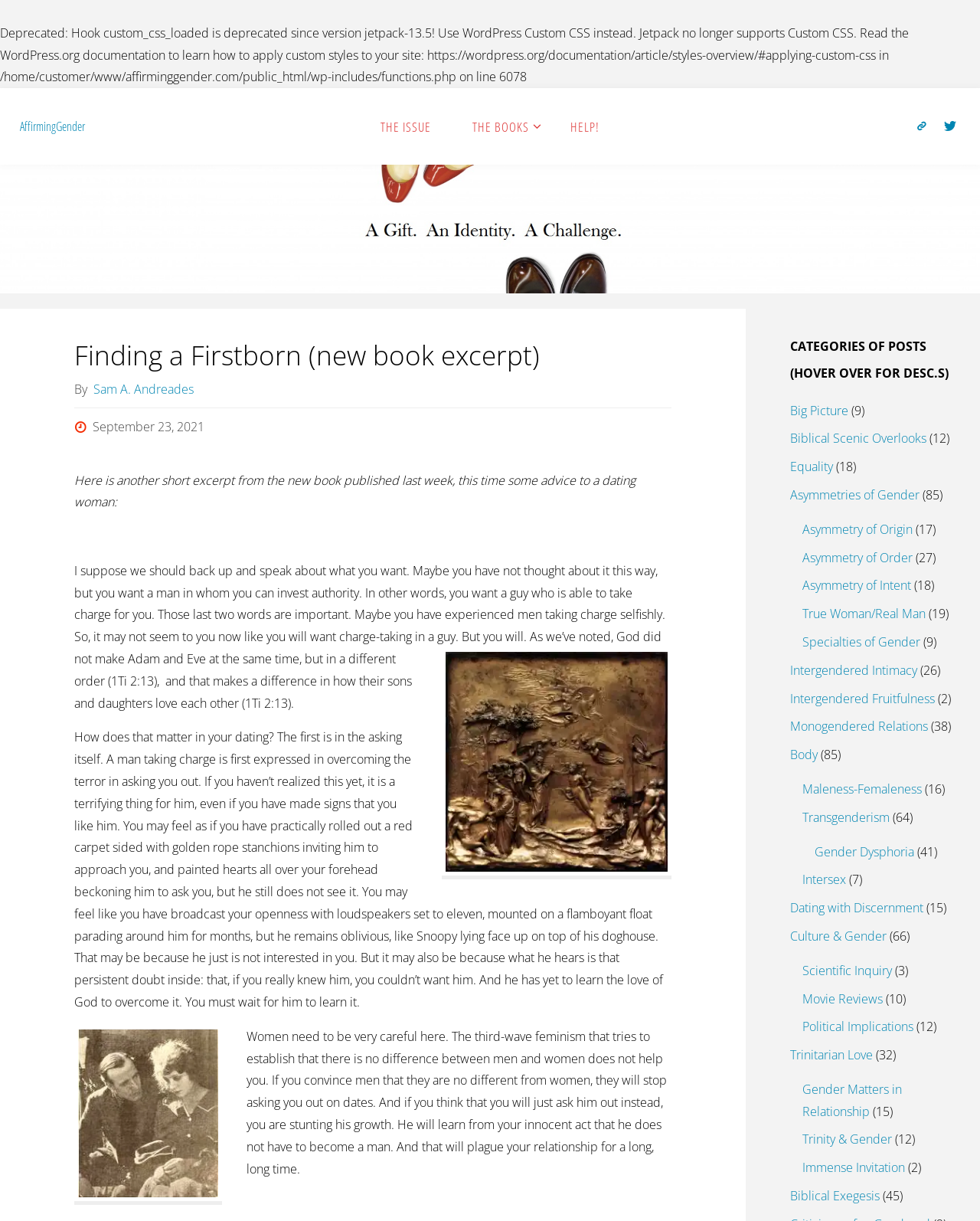Observe the image and answer the following question in detail: What is the category of the post 'Dating with Discernment'?

The category of the post 'Dating with Discernment' can be found in the link element with the text 'Dating with Discernment' which is under the heading element with the text 'CATEGORIES OF POSTS (HOVER OVER FOR DESC.S)'.